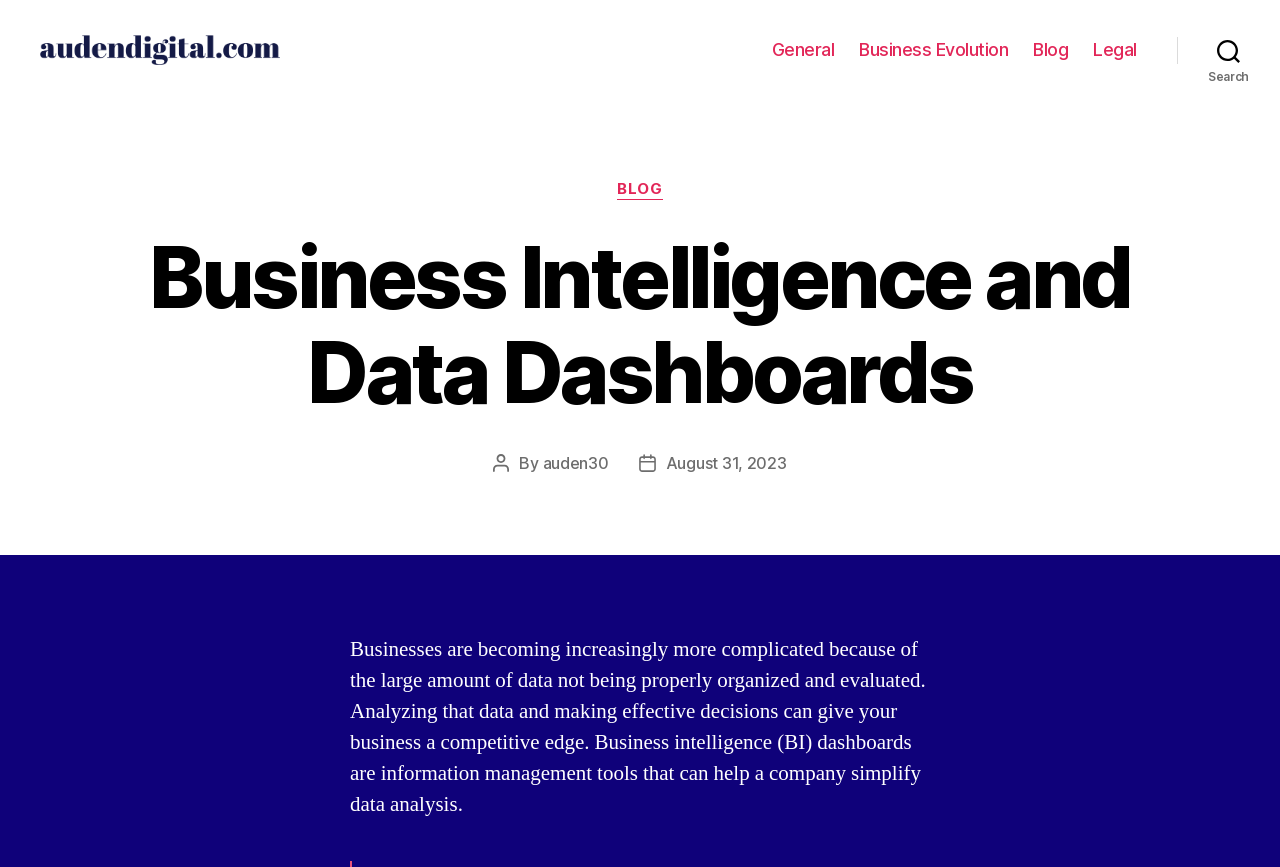Extract the text of the main heading from the webpage.

Business Intelligence and Data Dashboards